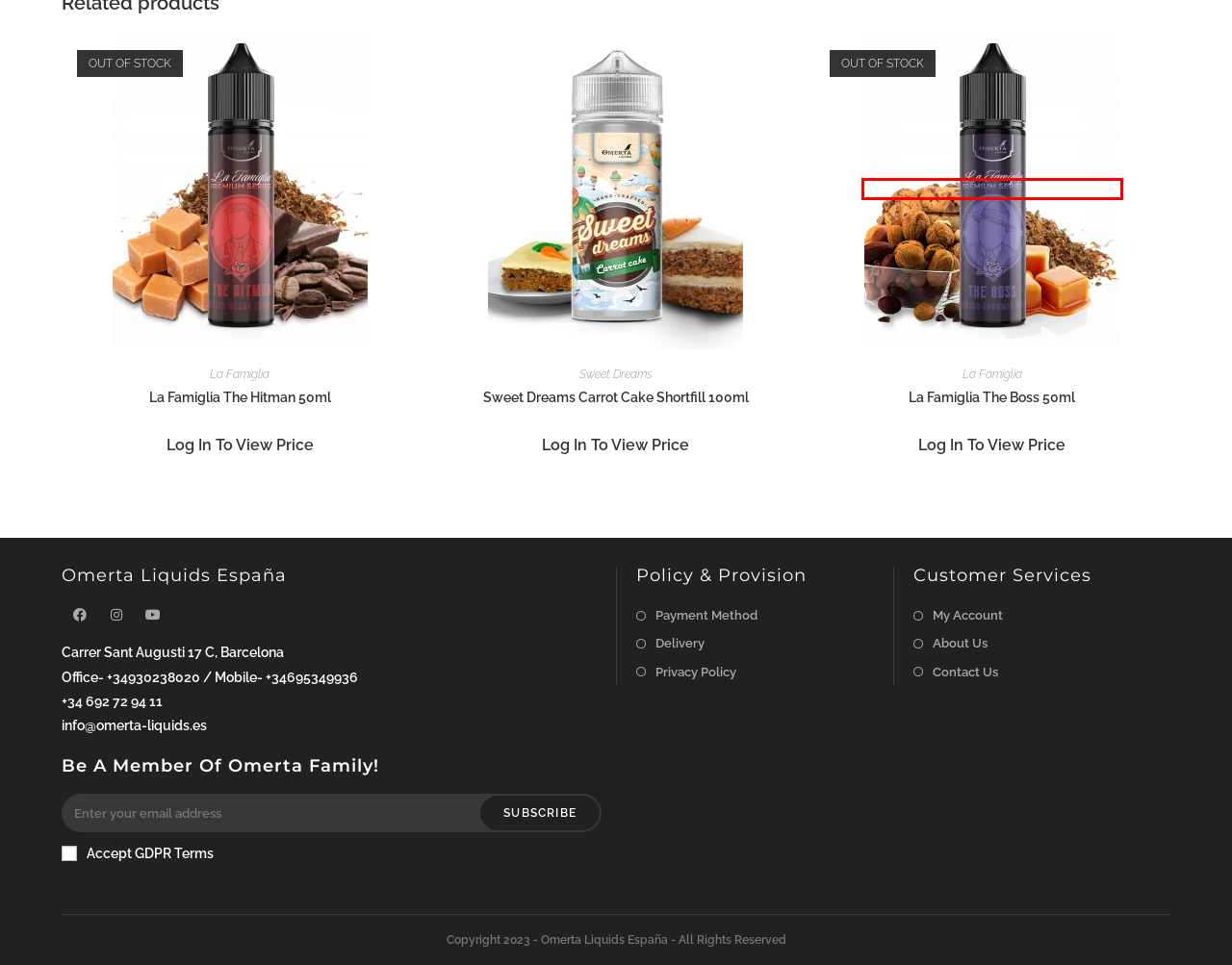You have a screenshot of a webpage with a red rectangle bounding box. Identify the best webpage description that corresponds to the new webpage after clicking the element within the red bounding box. Here are the candidates:
A. La Famiglia The Hitman 50ml – Omerta Liquids ES
B. Omerta Liquids PT
C. La Famiglia – Omerta Liquids ES
D. Sweet Dreams Carrot Cake Shortfill 100ml – Omerta Liquids ES
E. Privacy Policy – Omerta Liquids ES
F. Payment Method – Omerta Liquids ES
G. About Us – Omerta Liquids ES
H. La Famiglia The Boss 50ml – Omerta Liquids ES

H